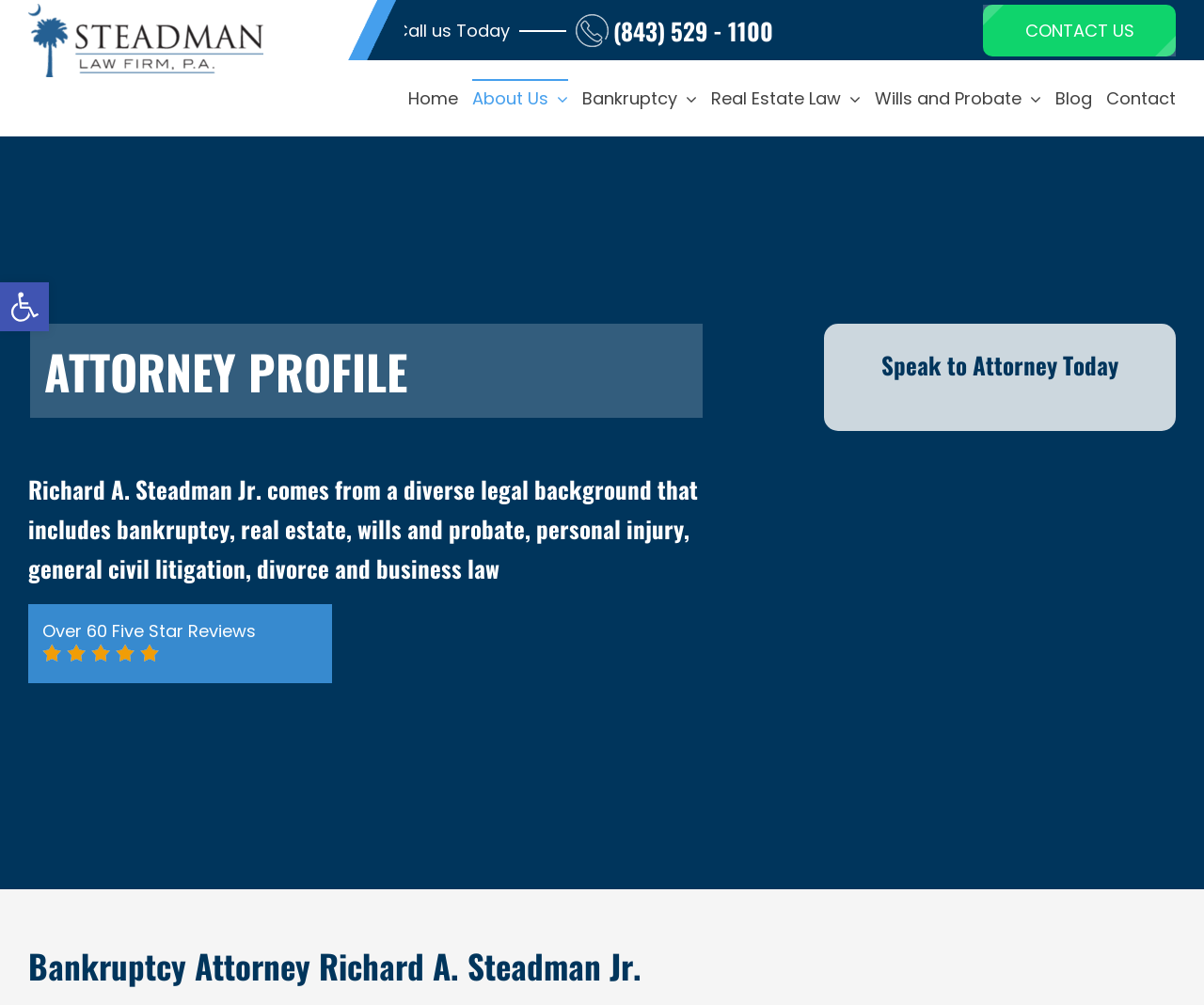Use a single word or phrase to respond to the question:
How many five-star reviews does the attorney have?

Over 60